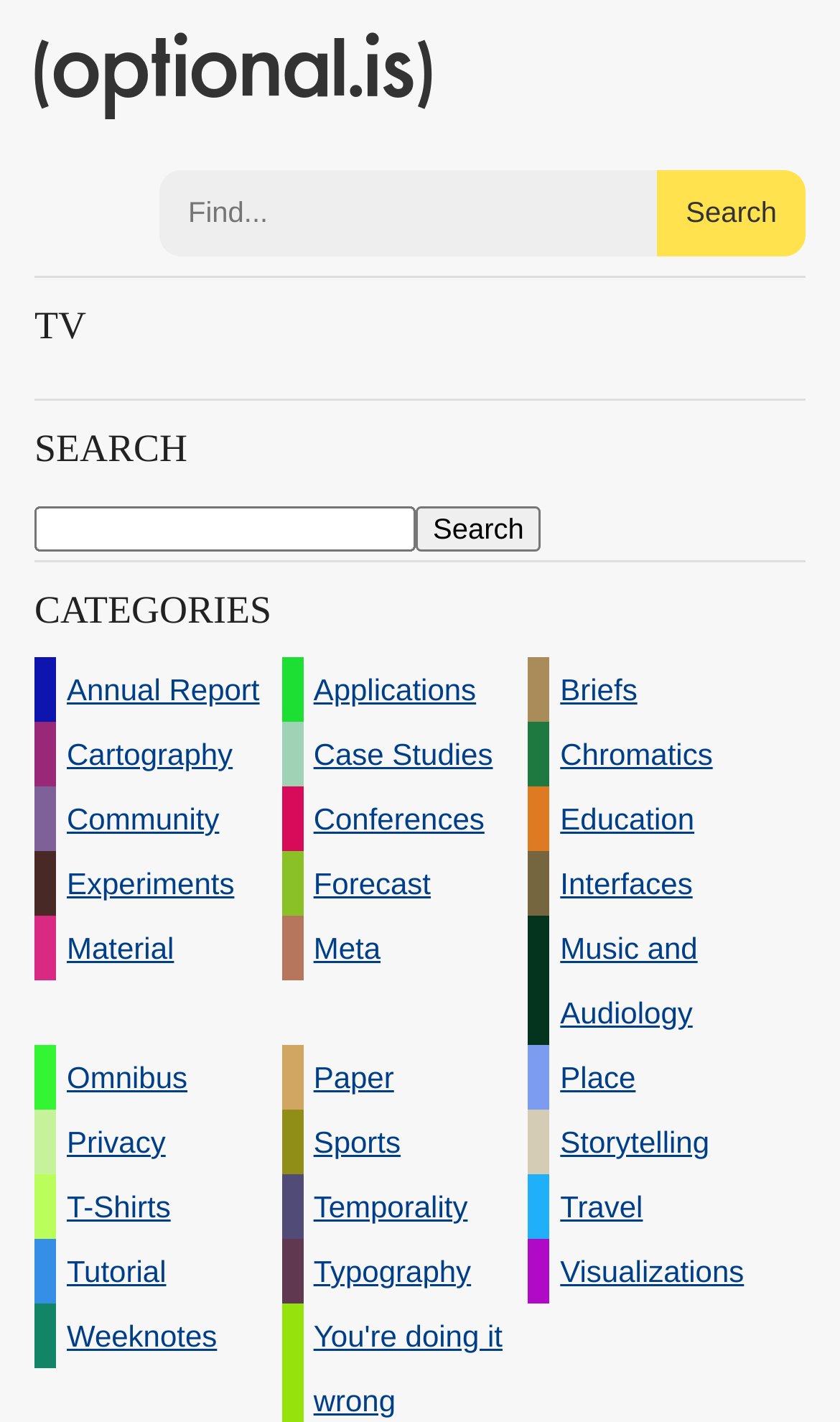Please determine the bounding box coordinates of the clickable area required to carry out the following instruction: "Click on the TV category". The coordinates must be four float numbers between 0 and 1, represented as [left, top, right, bottom].

[0.041, 0.194, 0.959, 0.262]